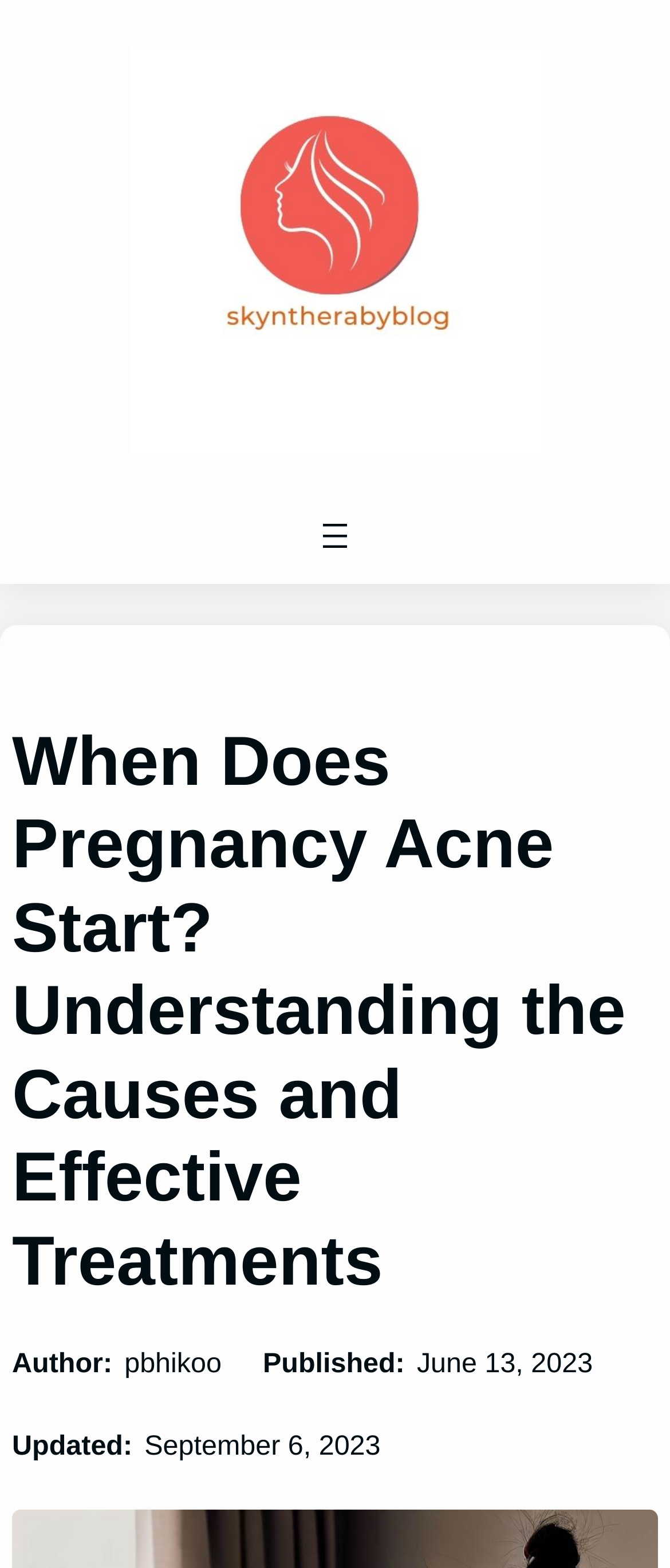How many navigation items are in the header?
Refer to the image and provide a detailed answer to the question.

I found the number of navigation items by looking at the navigation element in the header, which contains only one button element that says 'Open menu', so there is only one navigation item.